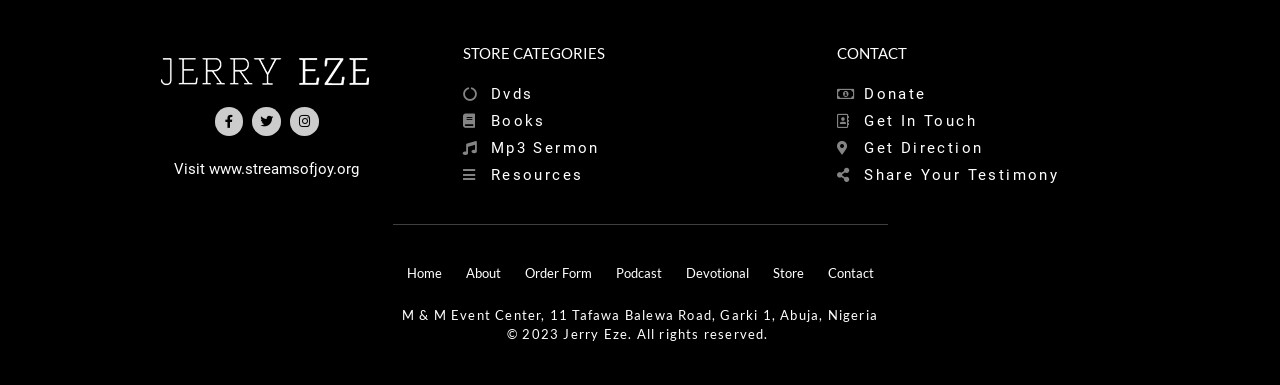Please provide a brief answer to the question using only one word or phrase: 
What are the social media platforms available?

Facebook, Twitter, Instagram